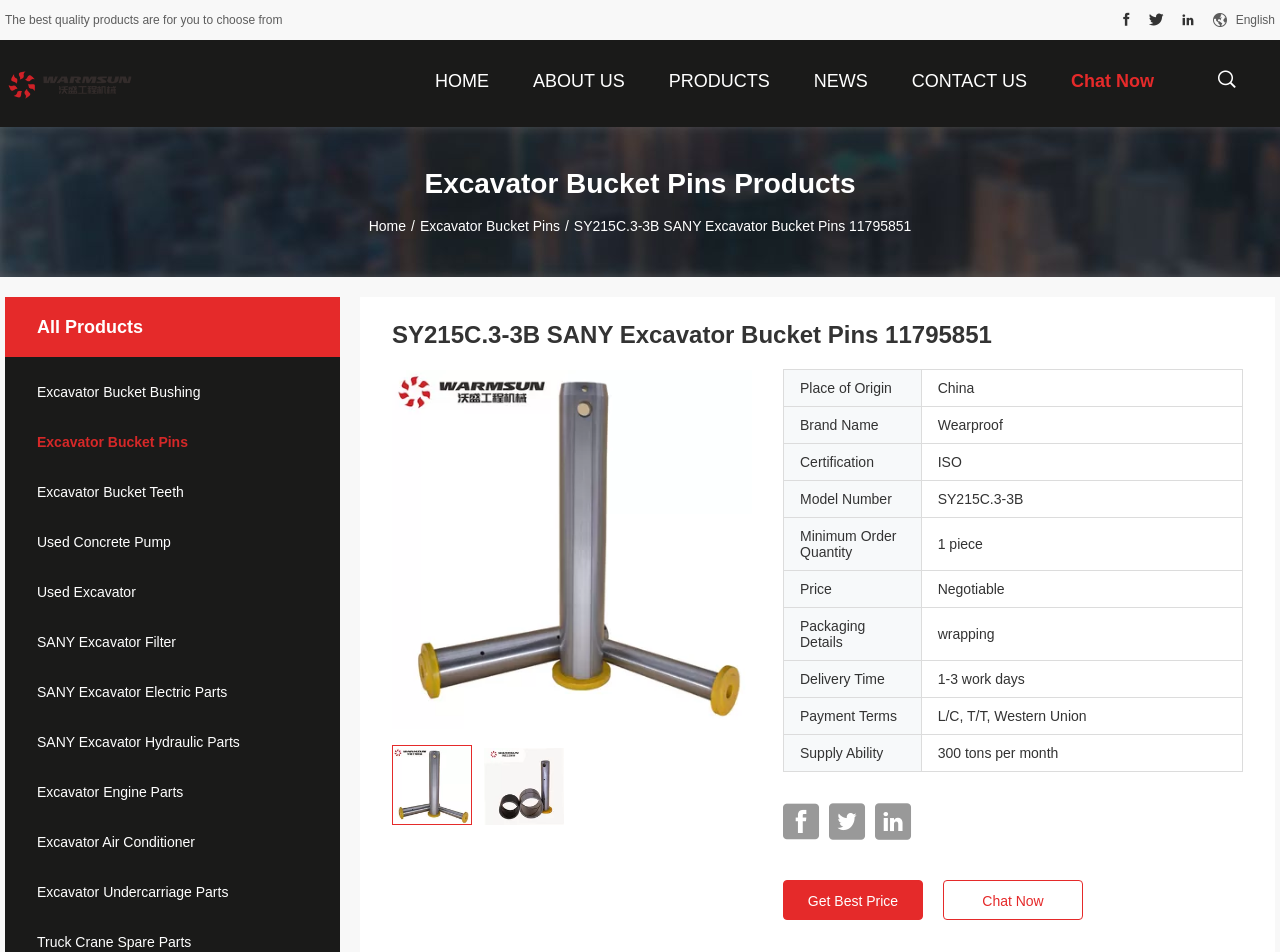Locate the bounding box coordinates of the item that should be clicked to fulfill the instruction: "View product details of 'SY215C.3-3B SANY Excavator Bucket Pins 11795851'".

[0.306, 0.333, 0.971, 0.371]